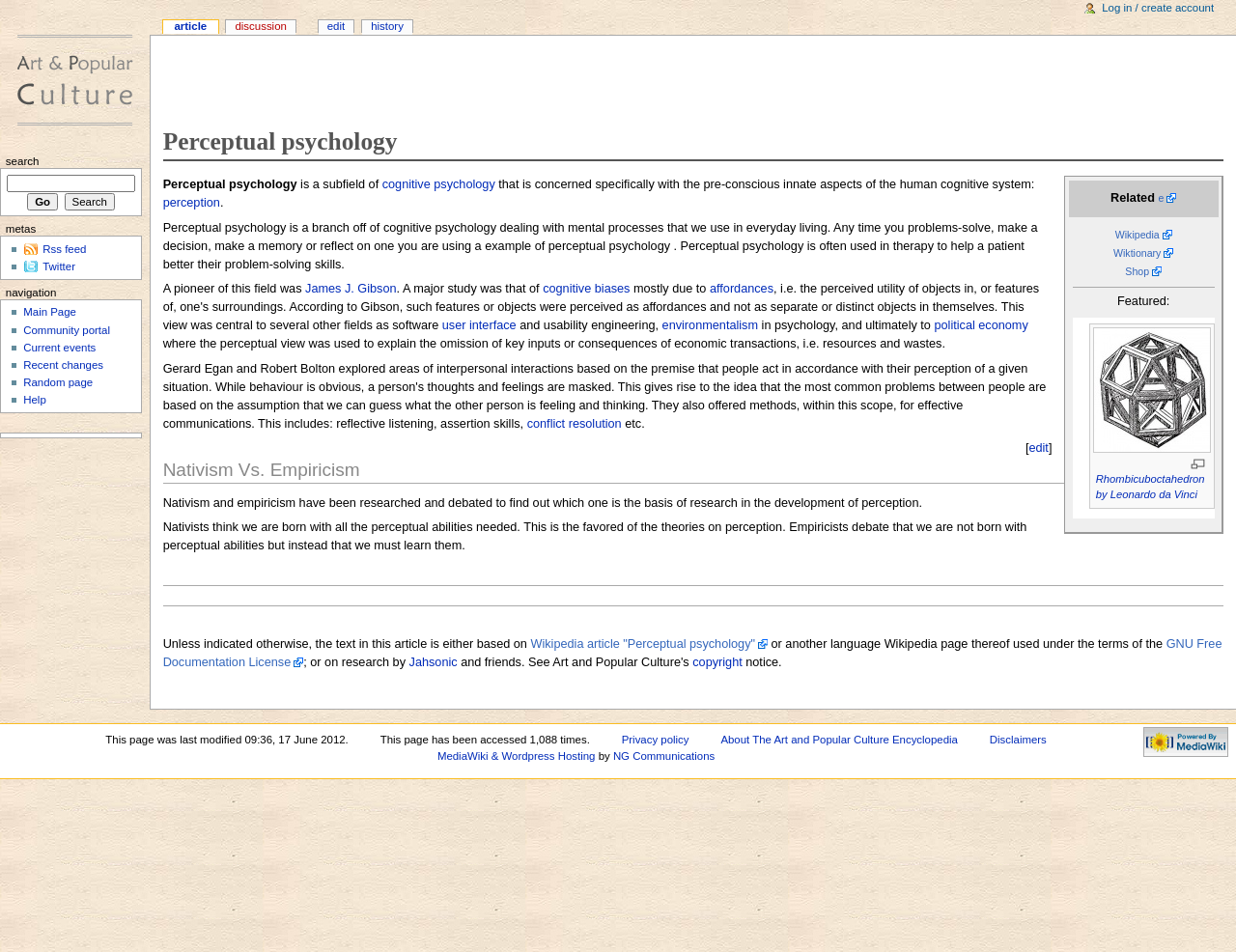Locate the bounding box coordinates of the UI element described by: "Random page". The bounding box coordinates should consist of four float numbers between 0 and 1, i.e., [left, top, right, bottom].

[0.019, 0.394, 0.114, 0.411]